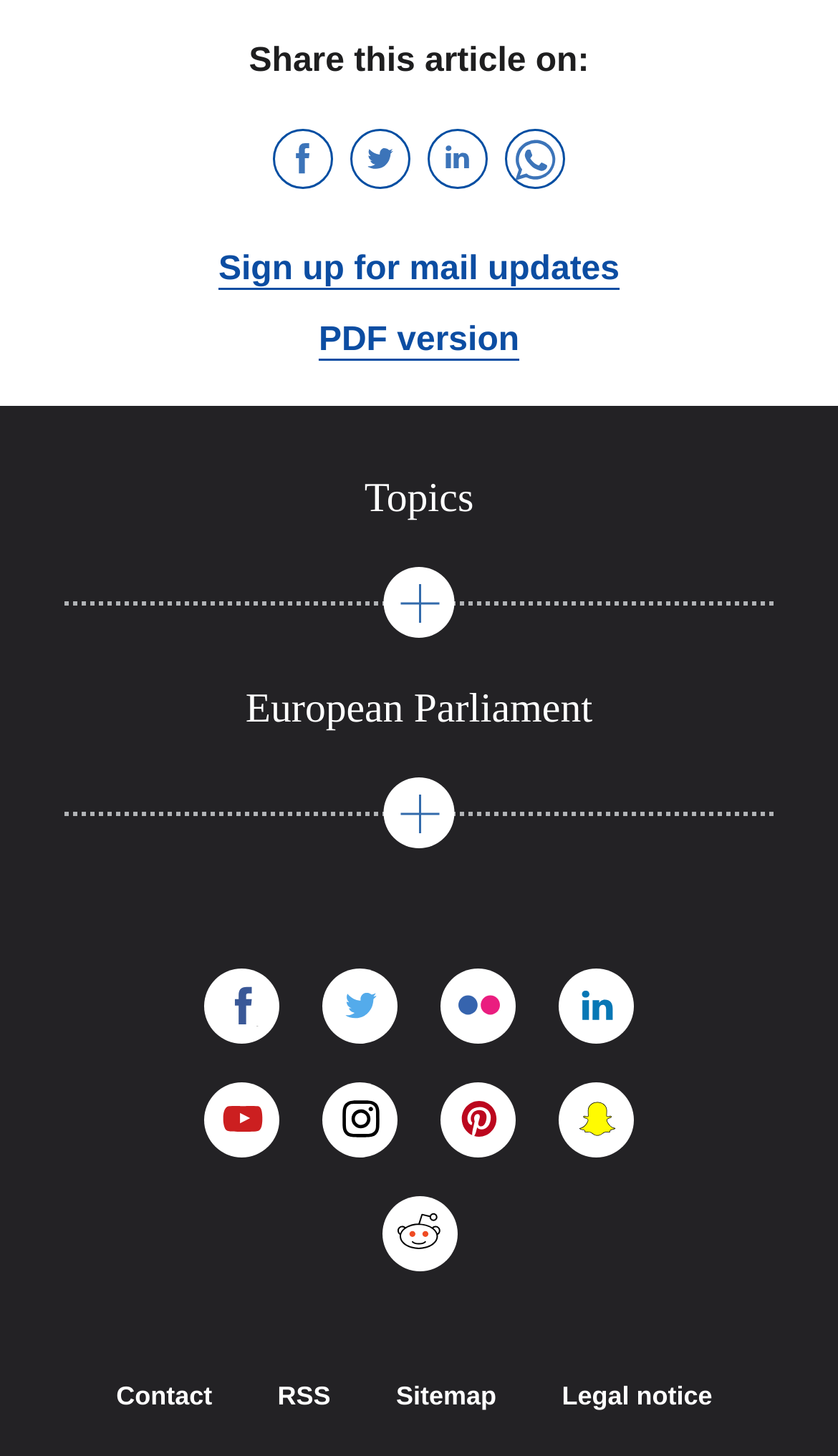Pinpoint the bounding box coordinates for the area that should be clicked to perform the following instruction: "Sign up for mail updates".

[0.261, 0.172, 0.739, 0.197]